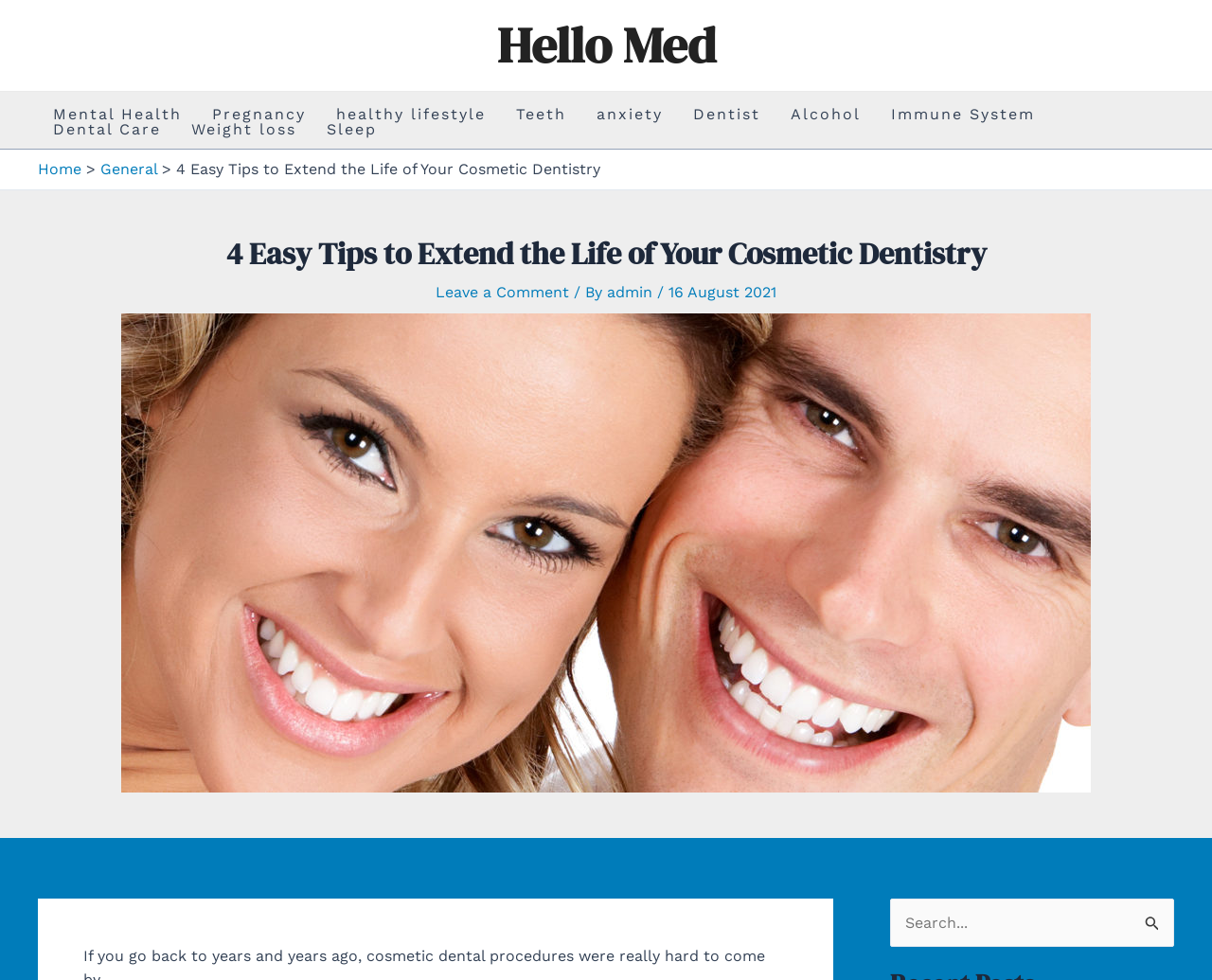Is there a search function on the webpage?
Please answer the question with a detailed and comprehensive explanation.

I determined the answer by looking at the complementary section at the bottom of the webpage, where I found a search box and a search button, indicating that there is a search function available.